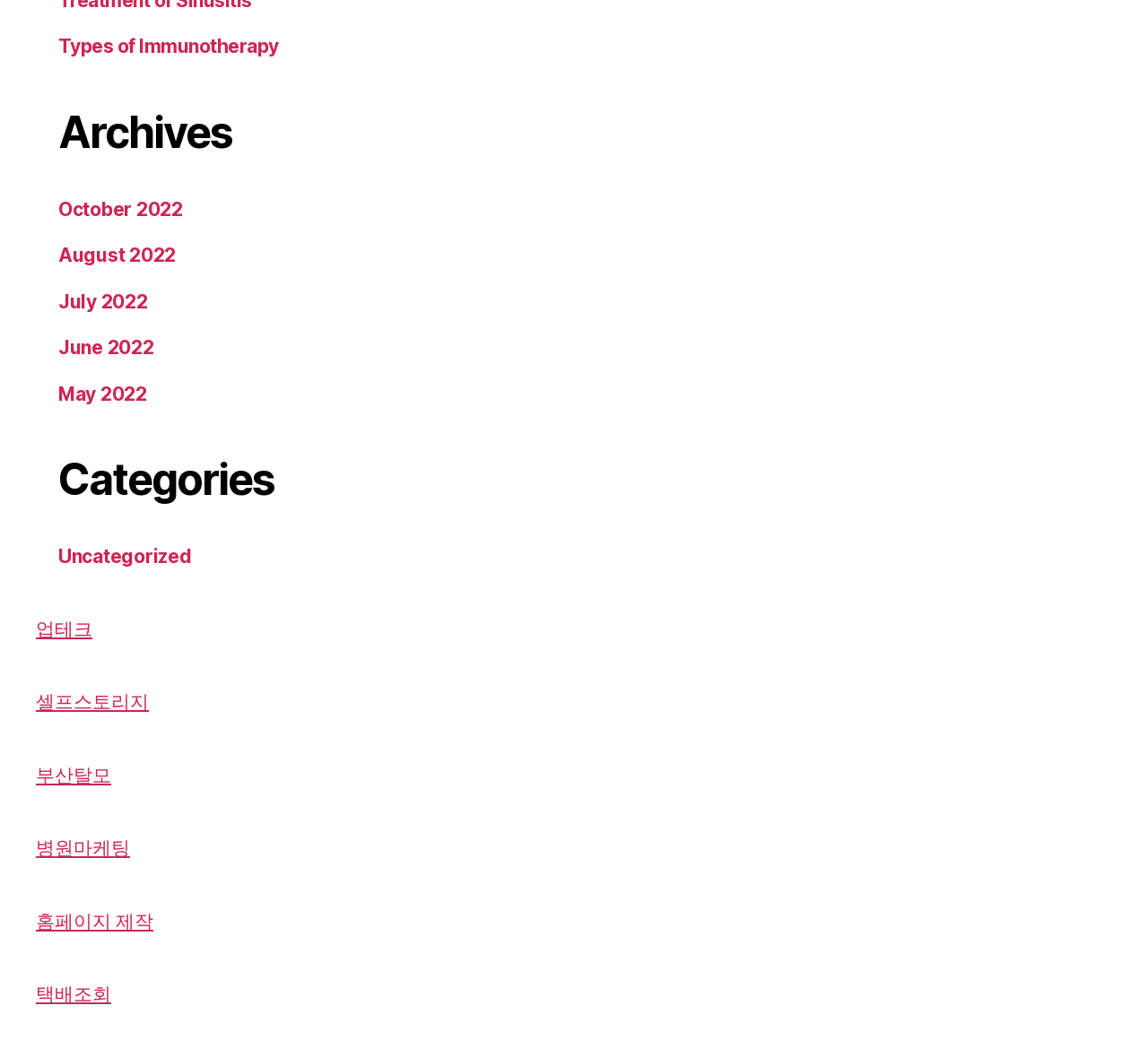Locate the bounding box coordinates of the clickable region necessary to complete the following instruction: "Check out Types of Immunotherapy". Provide the coordinates in the format of four float numbers between 0 and 1, i.e., [left, top, right, bottom].

[0.051, 0.033, 0.243, 0.055]